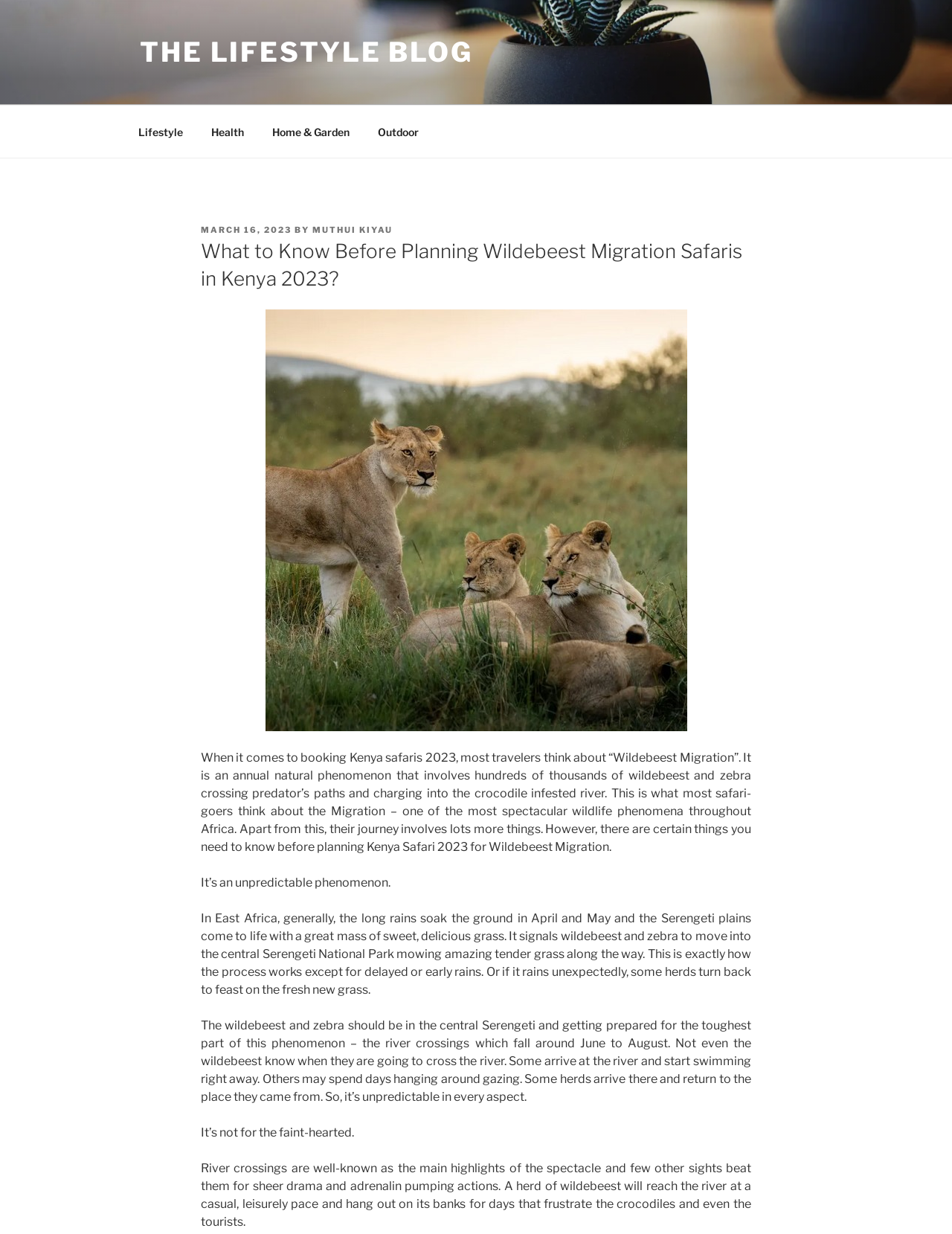Extract the bounding box coordinates for the UI element described by the text: "MUTHUI KIYAU". The coordinates should be in the form of [left, top, right, bottom] with values between 0 and 1.

[0.328, 0.182, 0.412, 0.19]